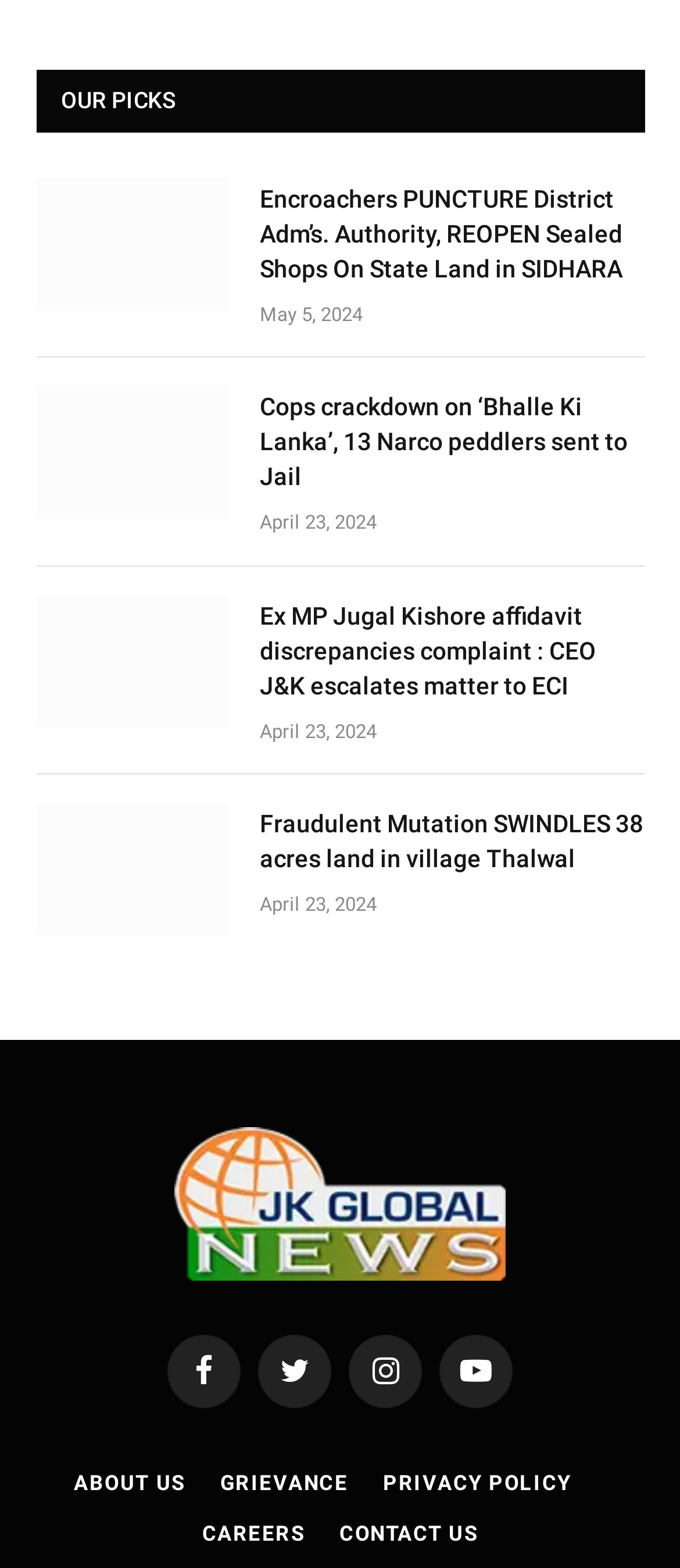What is the date of the latest article?
Using the visual information from the image, give a one-word or short-phrase answer.

May 5, 2024